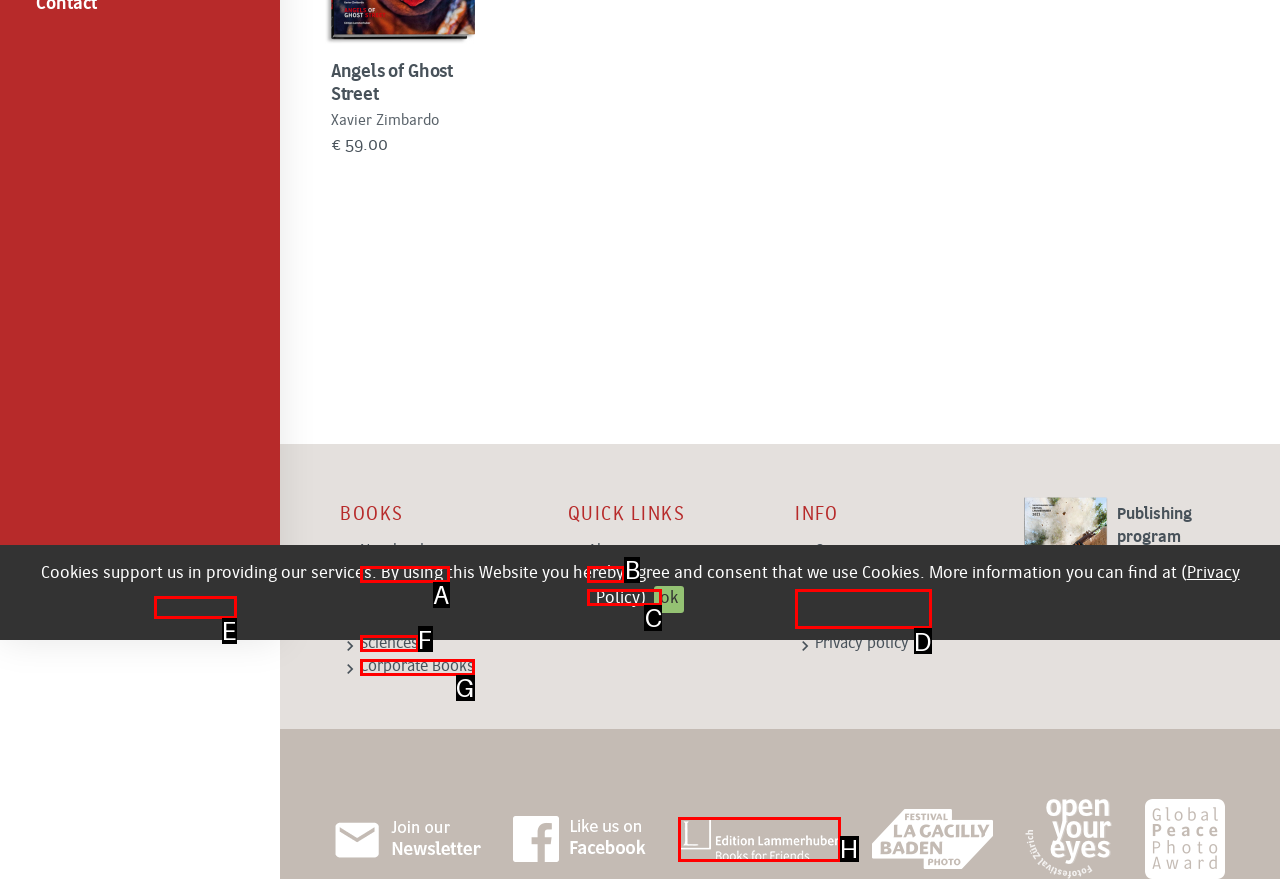Based on the description: News, select the HTML element that fits best. Provide the letter of the matching option.

B